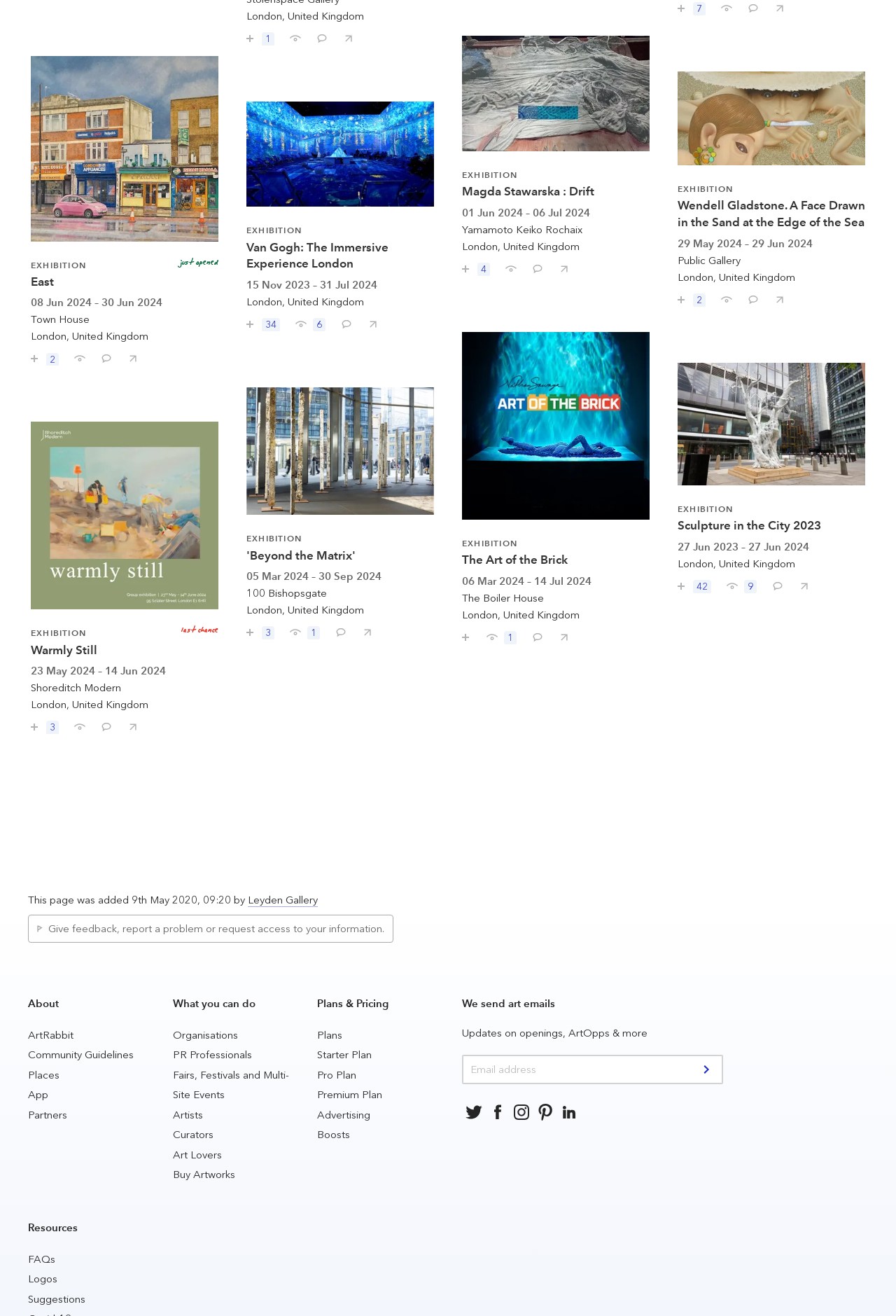How many buttons are there in the second article?
Examine the image and provide an in-depth answer to the question.

In the second article element, there are four buttons: 'Save Warmly Still', 'I've seen Warmly Still', 'Comment on Warmly Still', and 'Share Warmly Still with your friends'.